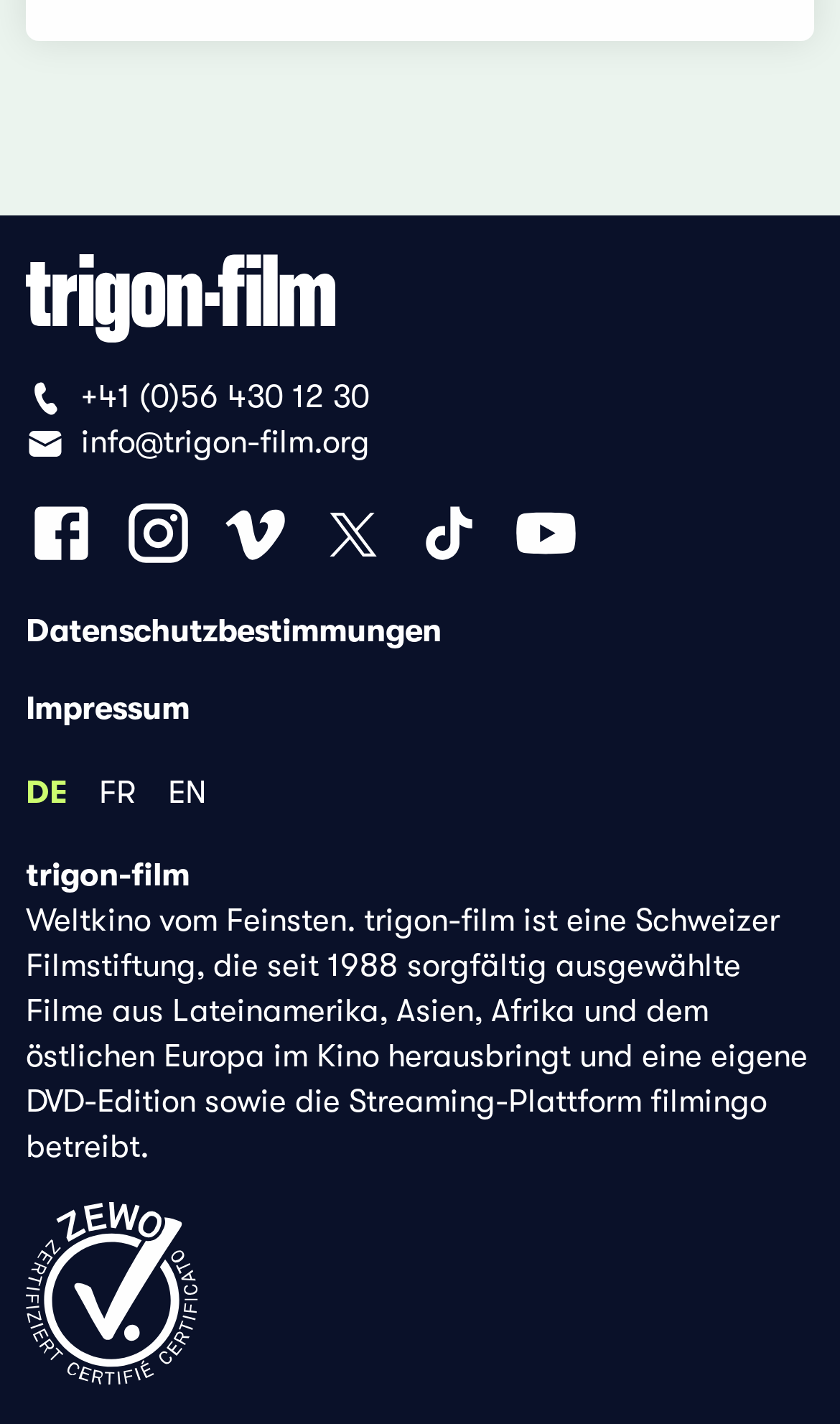How many social media profiles are listed?
Could you please answer the question thoroughly and with as much detail as possible?

The social media profiles are listed as links with images, and there are 6 of them: Facebook, Instagram, Vimeo, Twitter, Tik Tok, and Youtube. They can be found in the link elements with the bounding box coordinates [0.031, 0.35, 0.115, 0.4], [0.146, 0.35, 0.231, 0.4], [0.262, 0.35, 0.346, 0.4], [0.377, 0.35, 0.462, 0.4], [0.492, 0.35, 0.577, 0.4], and [0.608, 0.35, 0.692, 0.4].